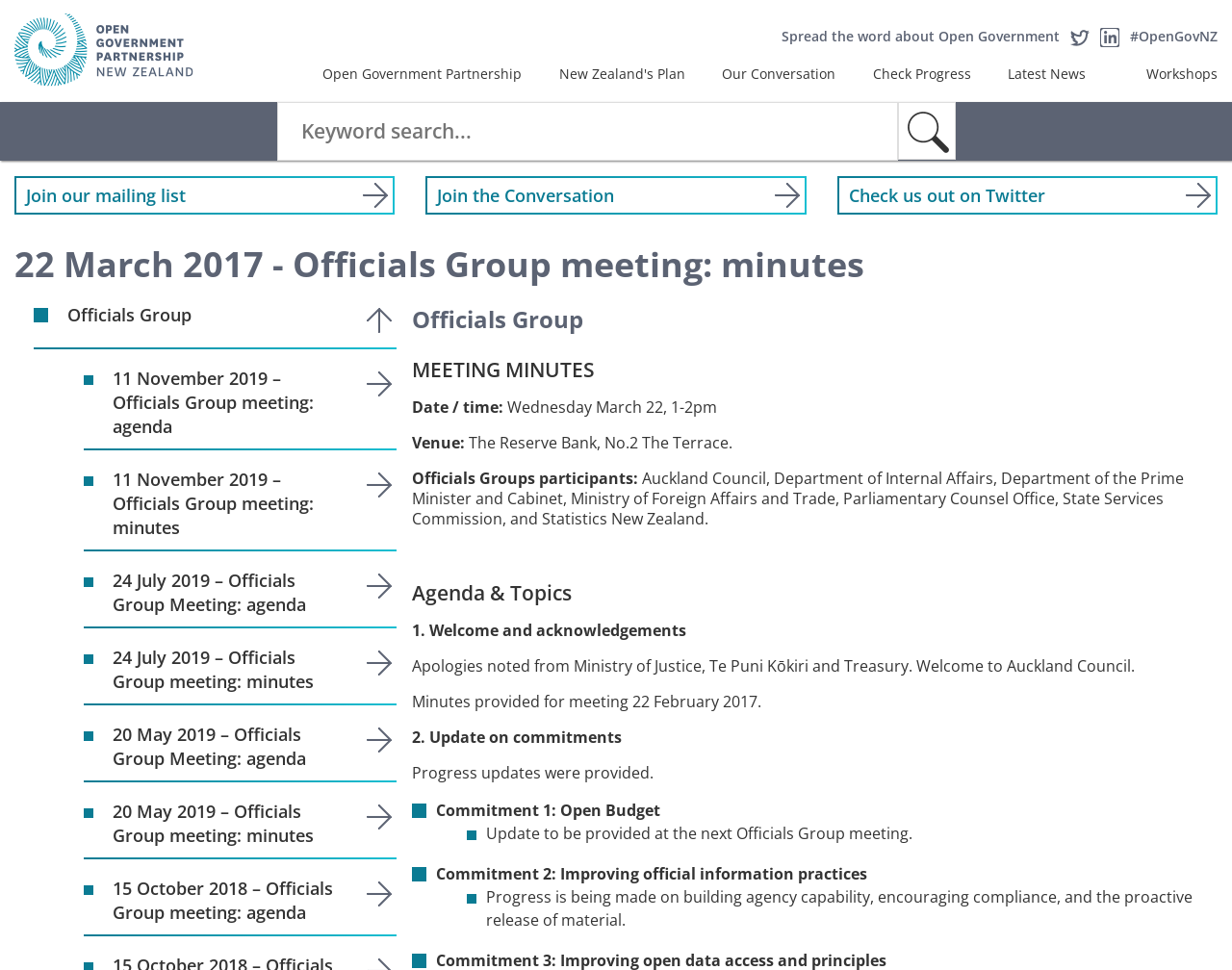Describe all the key features of the webpage in detail.

This webpage appears to be a meeting minutes page for the Officials Group of the Open Government Partnership. At the top, there is a header section with a logo and navigation links to other pages, including "New Zealand's Plan", "Our Conversation", "Check Progress", "Latest News", and "Workshops". Below the header, there is a search bar with a textbox and a search button.

The main content of the page is divided into sections. The first section displays the meeting details, including the date, time, venue, and participants. The meeting details are presented in a clear and organized manner, with each piece of information on a separate line.

The next section is titled "Agenda & Topics" and lists the topics discussed during the meeting. Each topic is presented as a heading, followed by a brief description of the discussion. The topics include "Welcome and acknowledgements", "Update on commitments", and specific commitments such as "Open Budget" and "Improving official information practices".

Below the meeting details and agenda, there are links to previous meeting minutes and agendas, with right arrow icons indicating the direction of the links. These links are arranged in a vertical list, with the most recent meeting at the top.

Throughout the page, there are also social media links and a call to action to "Spread the word about Open Government" with links to Twitter and LinkedIn. The overall layout of the page is clean and easy to navigate, with clear headings and concise text.